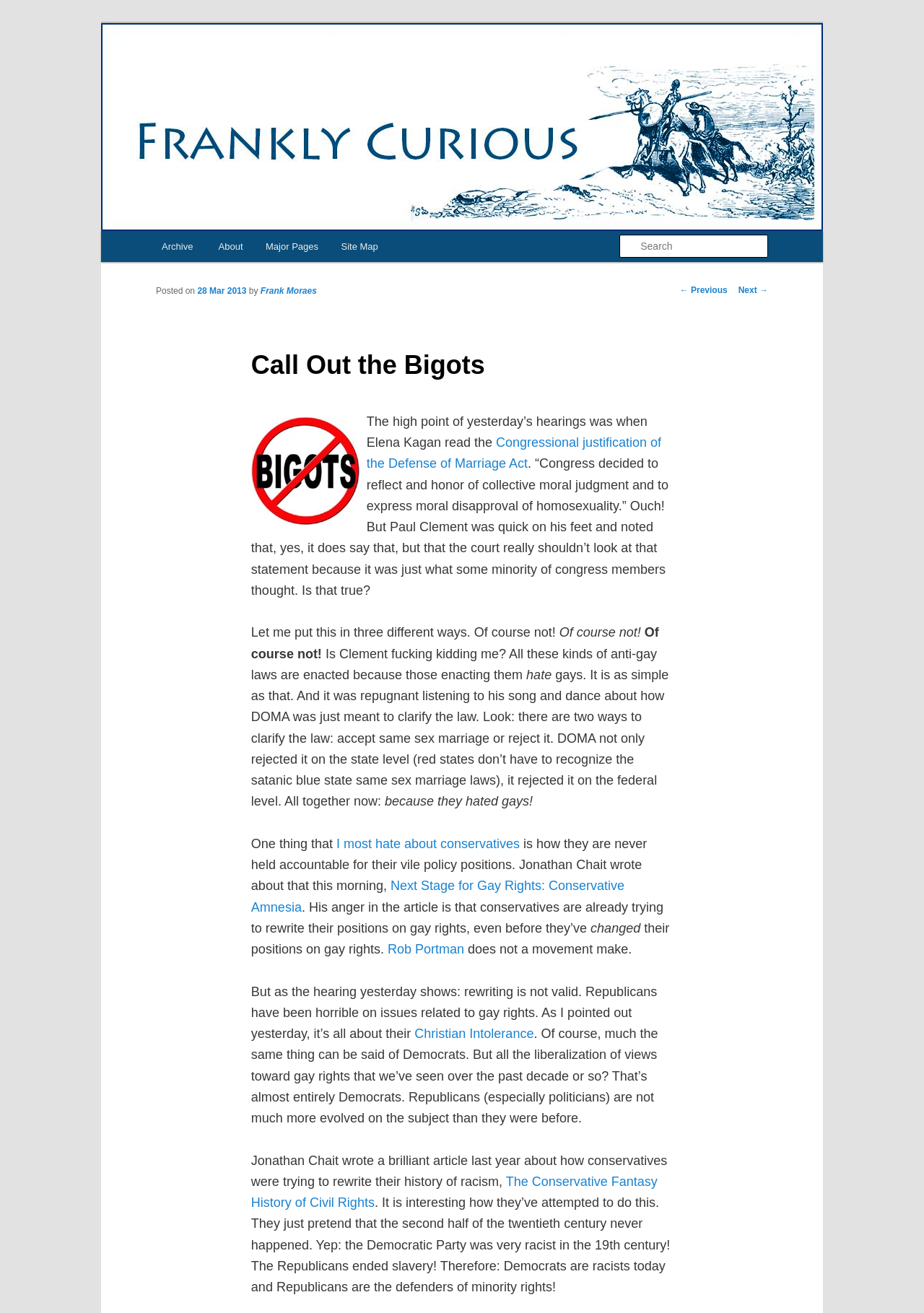Answer the question below with a single word or a brief phrase: 
What is the name of the website?

Frankly Curious